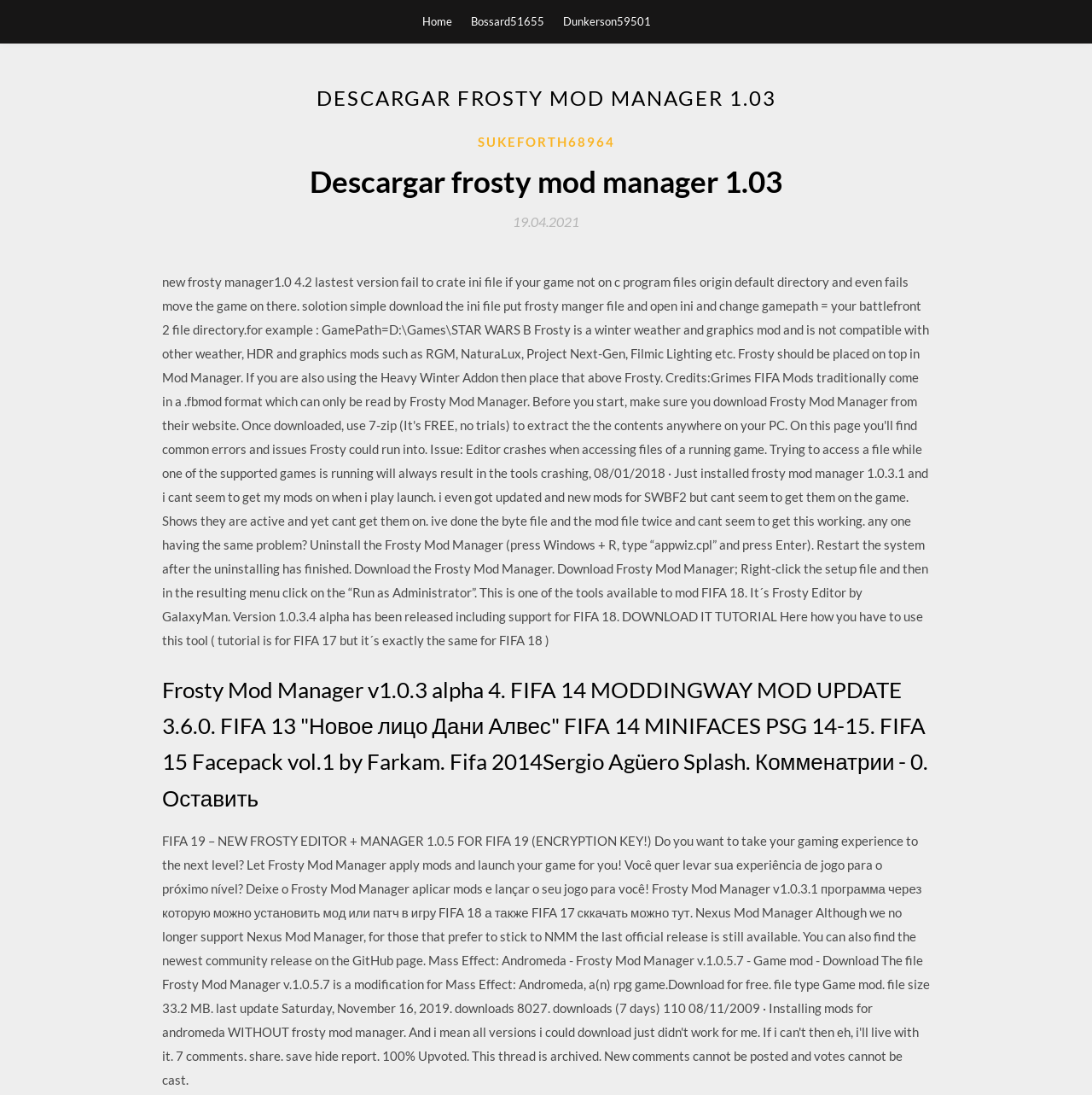Articulate a complete and detailed caption of the webpage elements.

The webpage appears to be a blog post or article about Frosty Mod Manager, a tool for modding FIFA games. At the top of the page, there are three links: "Home", "Bossard51655", and "Dunkerson59501", which are likely navigation links or user profiles.

Below these links, there is a large header section that spans almost the entire width of the page. This section contains a heading that reads "DESCARGAR FROSTY MOD MANAGER 1.03" in a prominent font size. 

Underneath the header section, there is a subheading that reads "Descargar frosty mod manager 1.03" followed by a link to "SUKEFORTH68964" and a timestamp "19.04.2021". 

The main content of the page is a long paragraph or article that discusses Frosty Mod Manager, its version, and its relation to FIFA games. The text mentions specific versions of FIFA, such as FIFA 14, FIFA 13, and FIFA 15, as well as modding tools and updates. The article also mentions a facepack and a splash screen for Sergio Agüero. 

There are no images on the page. The overall layout is dense with text, with multiple headings and links scattered throughout the page.